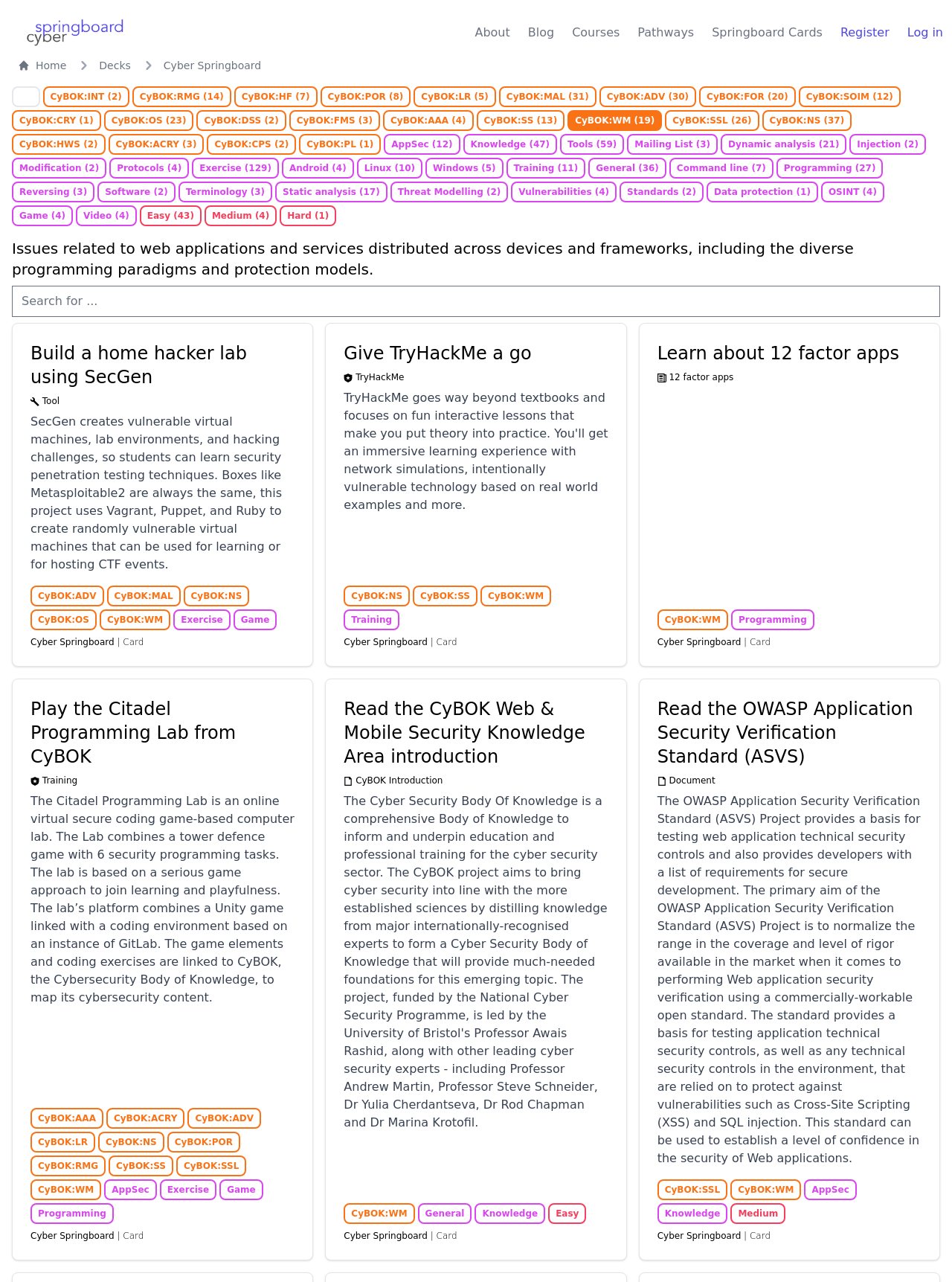Produce a meticulous description of the webpage.

The webpage is titled "Cyber Springboard :: Cards in Cyber Springboard". At the top, there is a navigation bar with links to "Global" and "Breadcrumb" sections. The "Global" section contains links to "About", "Blog", "Courses", "Pathways", "Springboard Cards", "Register", and "Log in". The "Breadcrumb" section has links to "Home", "Decks", and "Cyber Springboard".

Below the navigation bar, there are several sections of links categorized by topics such as CyBOK (Cybersecurity Body of Knowledge), AppSec, Knowledge, Tools, Mailing List, and more. Each category has multiple links with descriptive text, such as "CyBOK:INT (2)" or "Tools (59)". These links are arranged in a horizontal layout, with multiple rows of links.

On the left side of the page, there is a search box with a placeholder text "Search for...". Below the search box, there is a heading "Build a home hacker lab using SecGen" with a link to the same title. This section also contains an image and a paragraph of text describing the SecGen project, which creates vulnerable virtual machines for learning security penetration testing techniques.

The page has a total of 113 links, 2 images, and 3 textboxes. The links are categorized into different sections, making it easy to navigate and find specific topics related to cybersecurity.